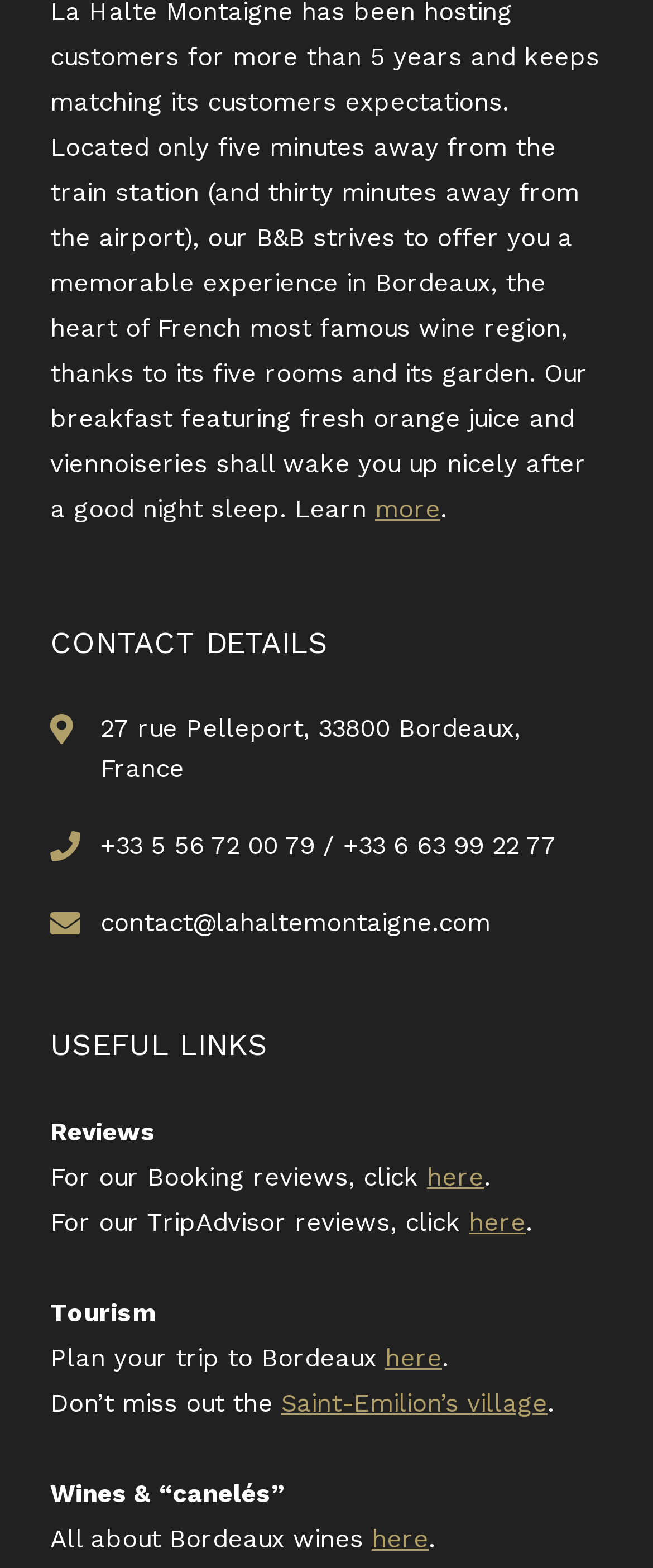Please find and report the bounding box coordinates of the element to click in order to perform the following action: "Call the phone number". The coordinates should be expressed as four float numbers between 0 and 1, in the format [left, top, right, bottom].

[0.154, 0.53, 0.851, 0.549]